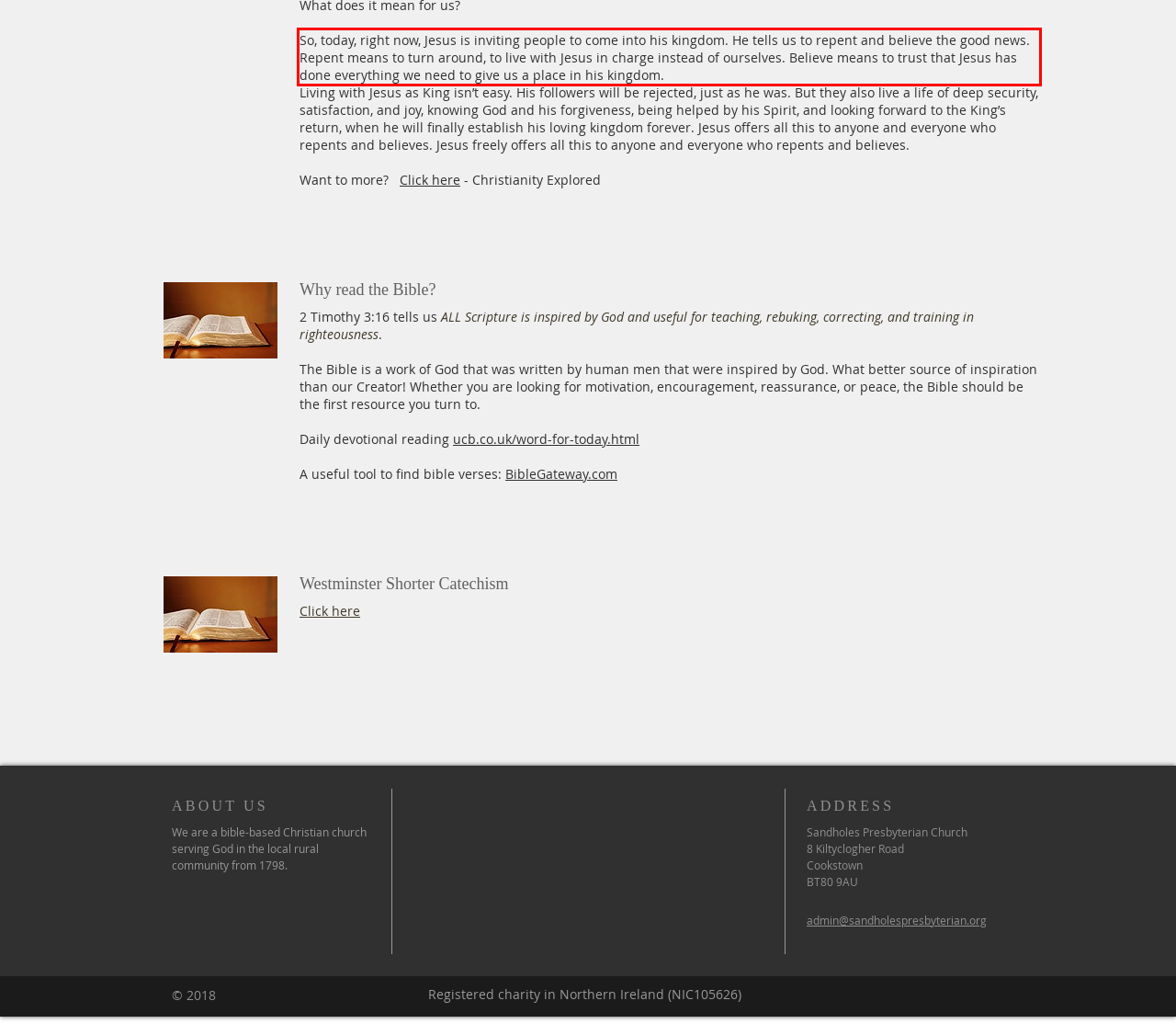You are provided with a webpage screenshot that includes a red rectangle bounding box. Extract the text content from within the bounding box using OCR.

​So, today, right now, Jesus is inviting people to come into his kingdom. He tells us to repent and believe the good news. Repent means to turn around, to live with Jesus in charge instead of ourselves. Believe means to trust that Jesus has done everything we need to give us a place in his kingdom.